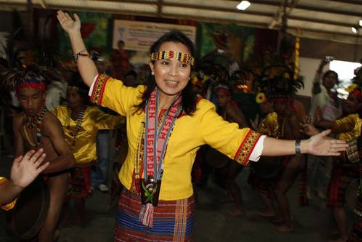Create a detailed narrative that captures the essence of the image.

In this vibrant image, Senator Loren Legarda is seen actively participating in an Igorot dance during a conference organized by Cordillera women leaders. Dressed in traditional attire adorned with colorful patterns, she embodies a spirit of cultural appreciation and engagement. Surrounding her, young dancers in similar clothing contribute to the lively atmosphere, showcasing the rich heritage of the Igorot people. This event highlights Legarda's connection to indigenous cultures and her potential political aspirations, as she is noted to perform well in presidential polls. The scene captures a moment of celebration and community, reflecting her commitment to promoting and honoring local traditions.